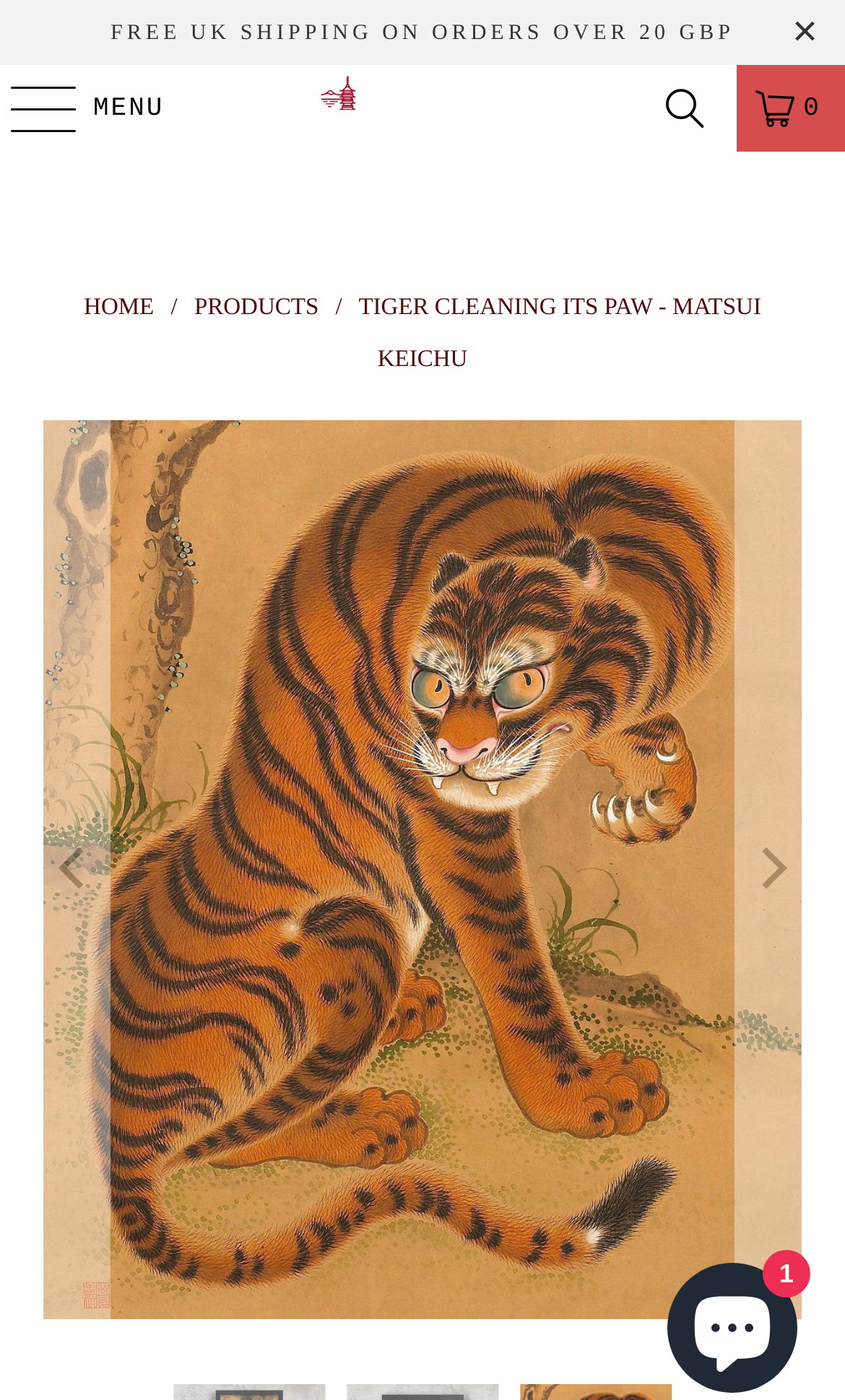Carefully observe the image and respond to the question with a detailed answer:
What is the name of the artist who created the featured art print?

The webpage displays the title 'Tiger Cleaning Its Paw by Matsui Keichu', indicating that Matsui Keichu is the artist who created the featured art print.